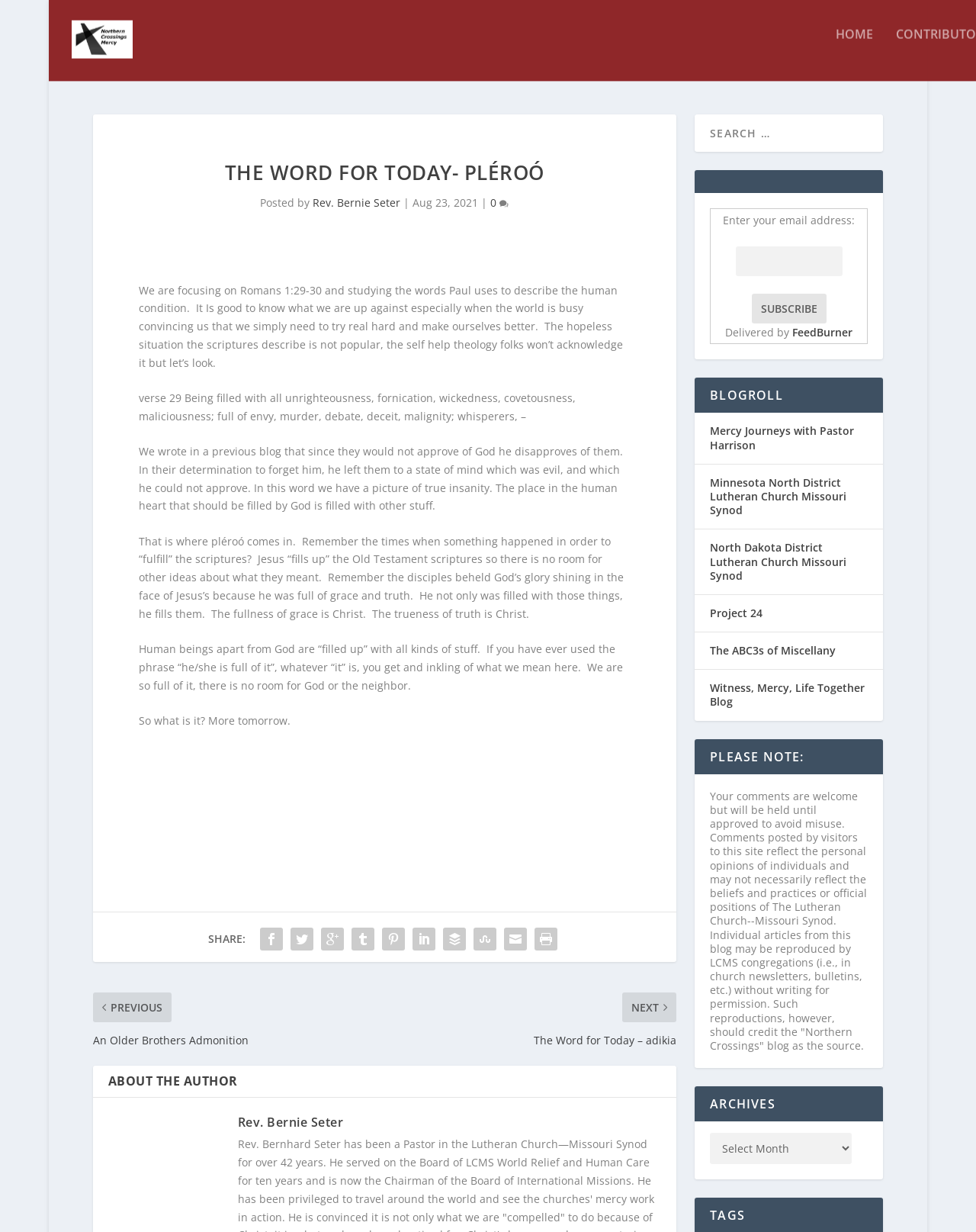Please identify the coordinates of the bounding box that should be clicked to fulfill this instruction: "Click on 'BACK TO NEWS'".

None